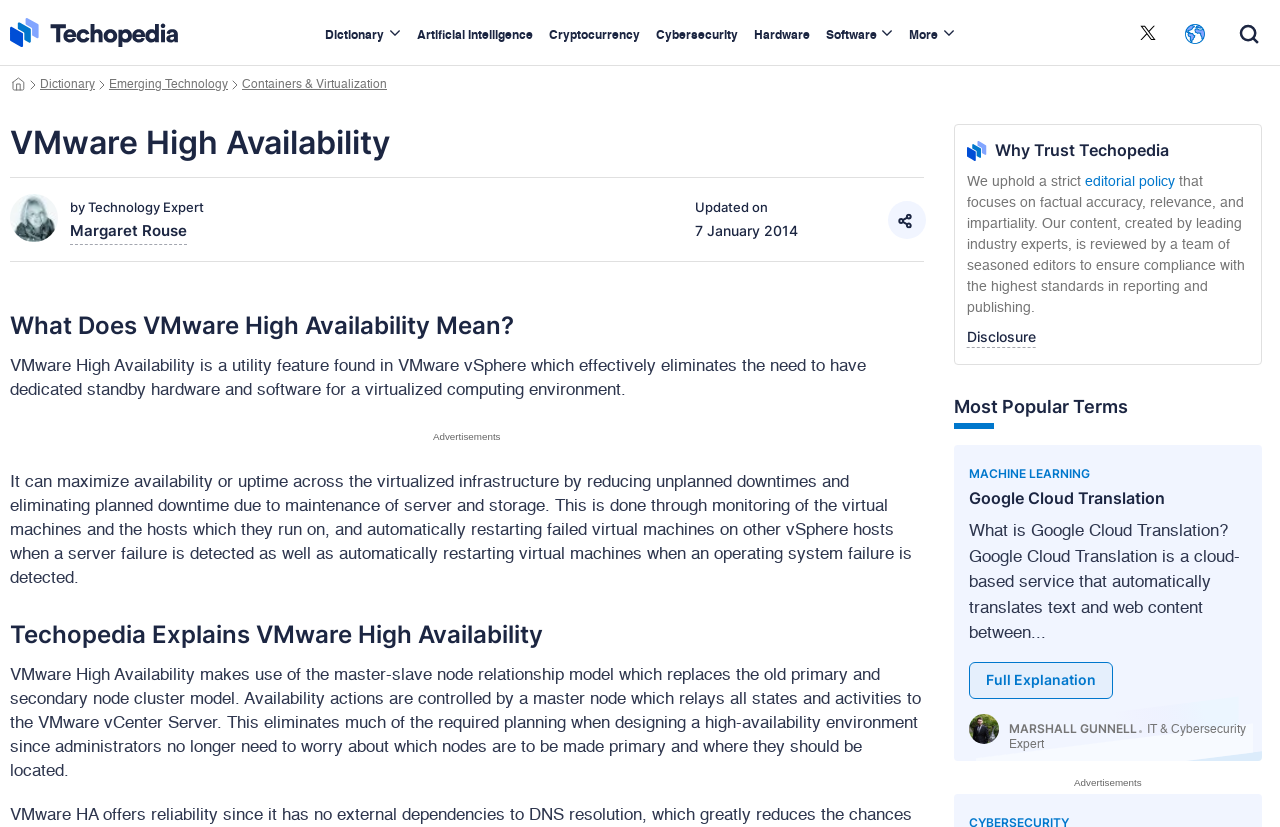Give a detailed account of the webpage.

This webpage is about VMware High Availability, a utility feature in VMware vSphere. At the top, there are several links to other topics, including Dictionary, Artificial Intelligence, Cryptocurrency, and more. On the top right, there is a button for English language selection, accompanied by a small flag icon. Next to it, there is a search button.

Below the top navigation, there is a breadcrumb navigation bar with links to Dictionary, Emerging Technology, and Containers & Virtualization. The main content area has a heading "VMware High Availability" followed by a brief description of the feature and its benefits. There is also information about the author, Margaret Rouse, and the date of update, January 7, 2014.

The main content is divided into sections, including "What Does VMware High Availability Mean?", "Techopedia Explains VMware High Availability", and "Why Trust Techopedia". Each section provides detailed information about the feature, its functionality, and its benefits. There are also several links to related topics, such as editorial policy and disclosure.

On the right side of the page, there is a section titled "Most Popular Terms" with links to topics like MACHINE LEARNING and Google Cloud Translation. There is also a brief description of Google Cloud Translation and a link to a full explanation. Additionally, there is a photo of Marshall Gunnell, an IT and Cybersecurity Expert, with a link to his profile.

Throughout the page, there are several advertisements and promotional sections.